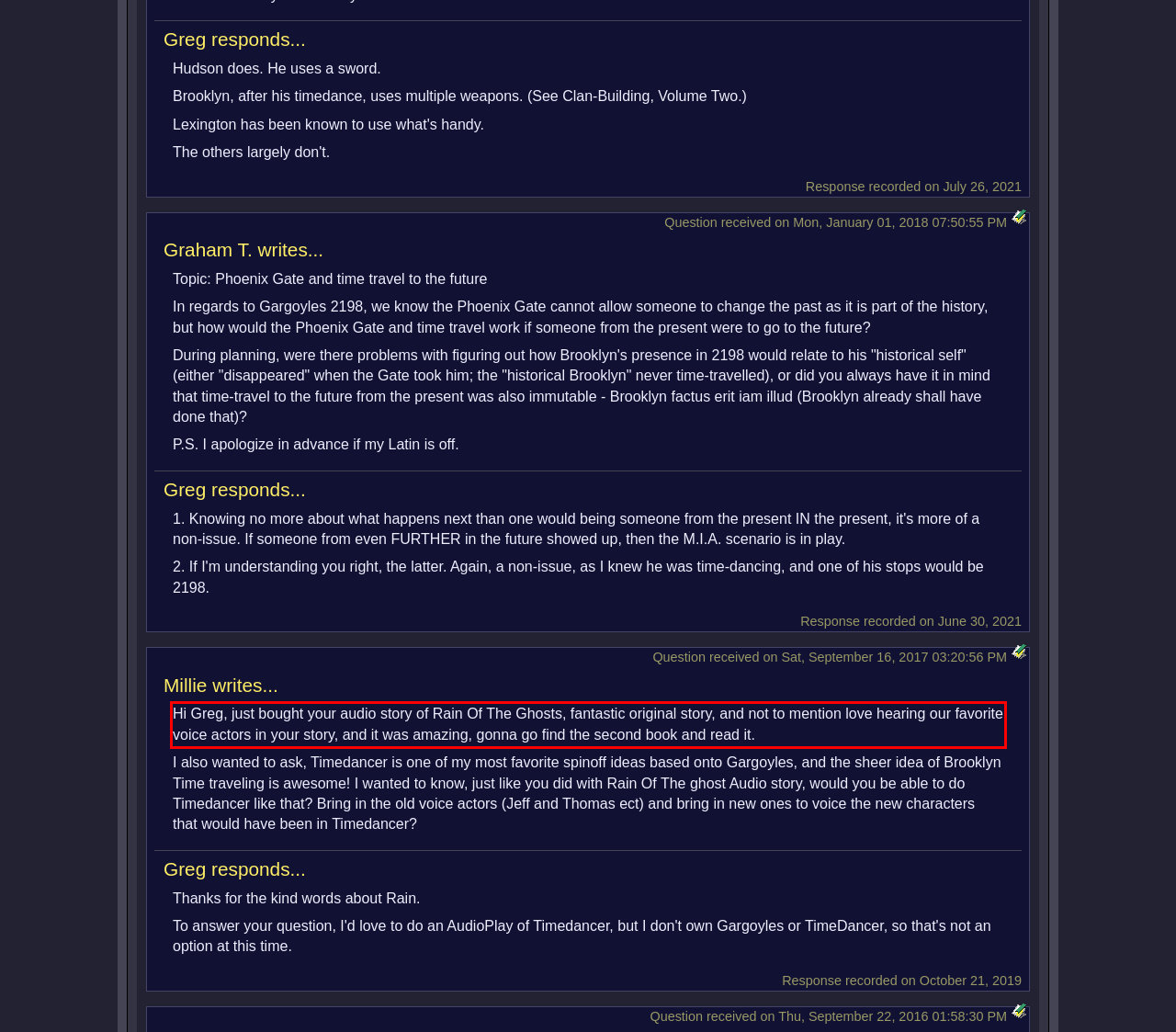Given a screenshot of a webpage containing a red bounding box, perform OCR on the text within this red bounding box and provide the text content.

Hi Greg, just bought your audio story of Rain Of The Ghosts, fantastic original story, and not to mention love hearing our favorite voice actors in your story, and it was amazing, gonna go find the second book and read it.